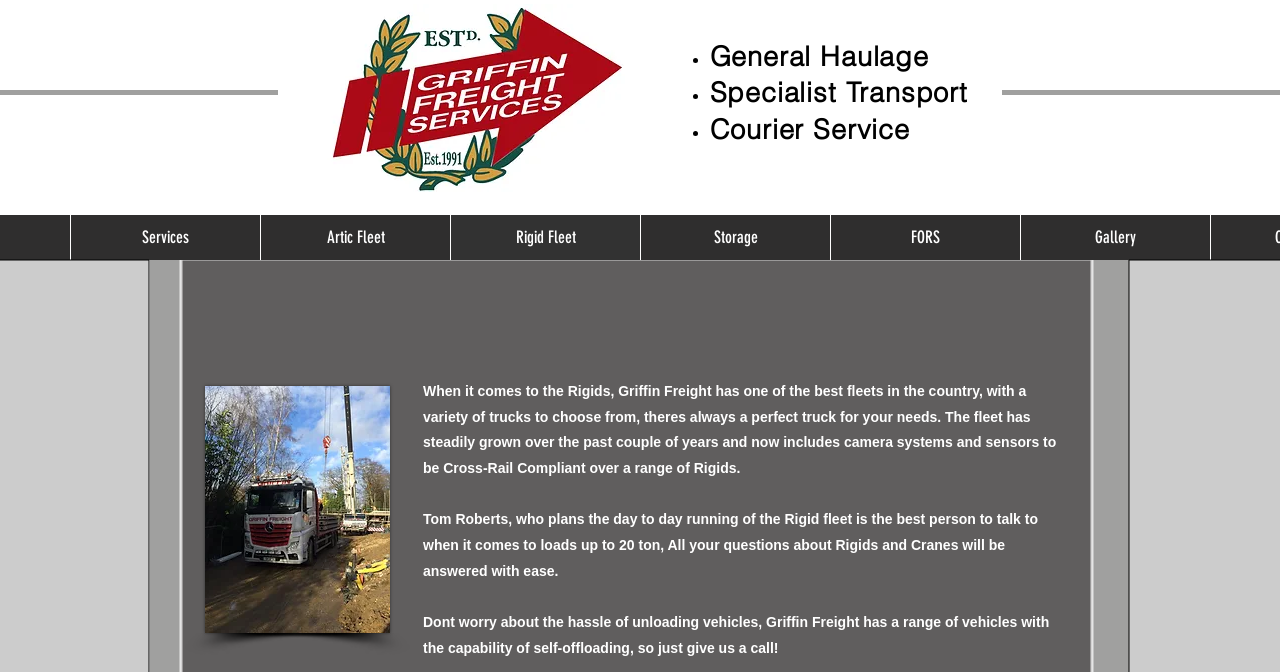Analyze the image and give a detailed response to the question:
What is the name of the person who plans the day-to-day running of the Rigid fleet?

The webpage mentions that Tom Roberts is the person to talk to when it comes to loads up to 20 ton, and he plans the day-to-day running of the Rigid fleet.